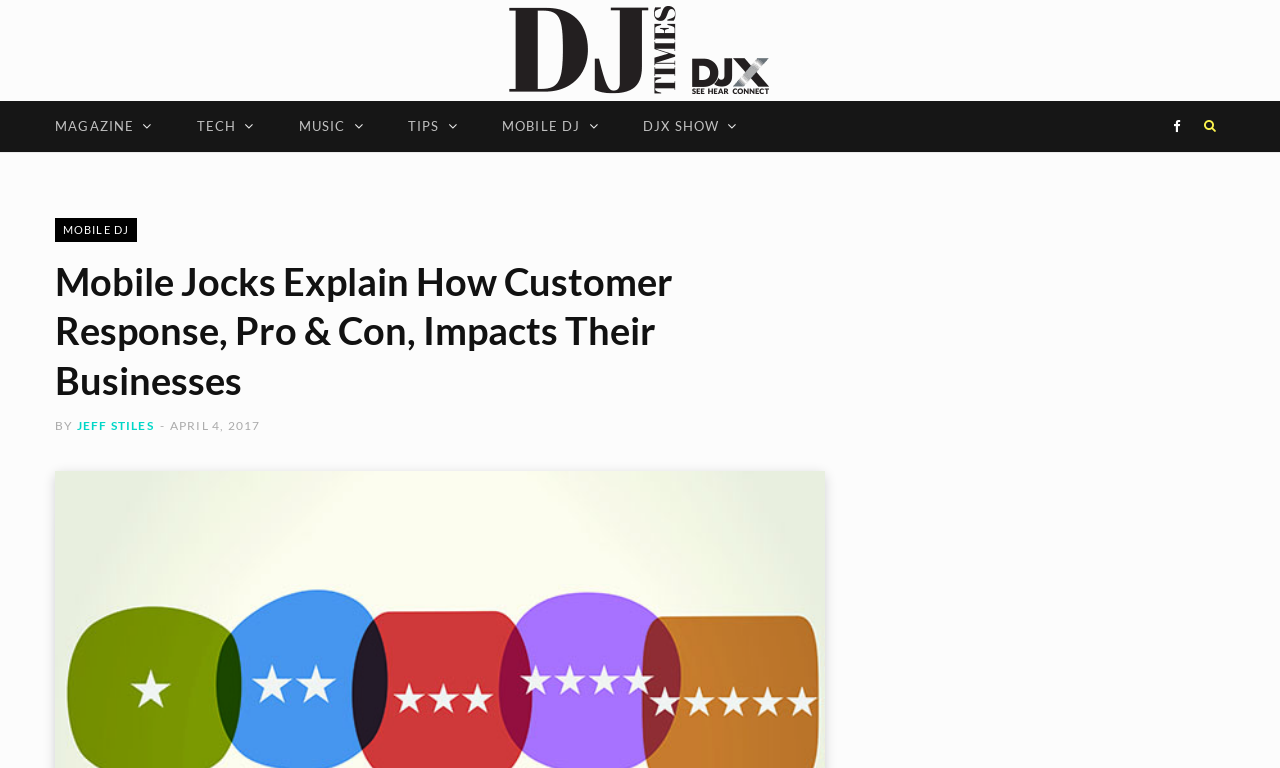Find the bounding box coordinates for the area you need to click to carry out the instruction: "Read Mobile Jocks Explain How Customer Response, Pro & Con, Impacts Their Businesses". The coordinates should be four float numbers between 0 and 1, indicated as [left, top, right, bottom].

[0.043, 0.335, 0.554, 0.528]